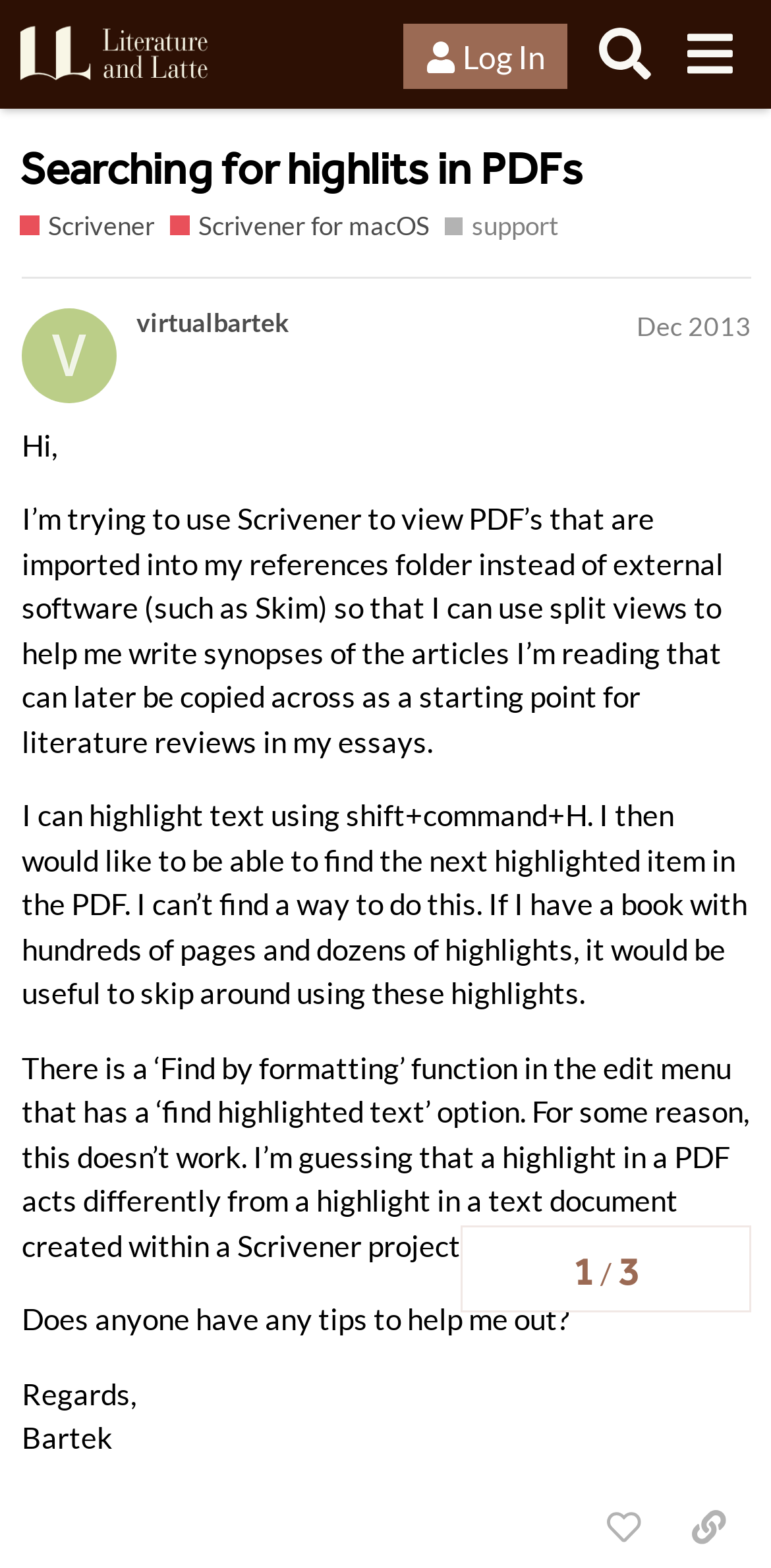Indicate the bounding box coordinates of the element that must be clicked to execute the instruction: "Log in to the forum". The coordinates should be given as four float numbers between 0 and 1, i.e., [left, top, right, bottom].

[0.523, 0.016, 0.736, 0.057]